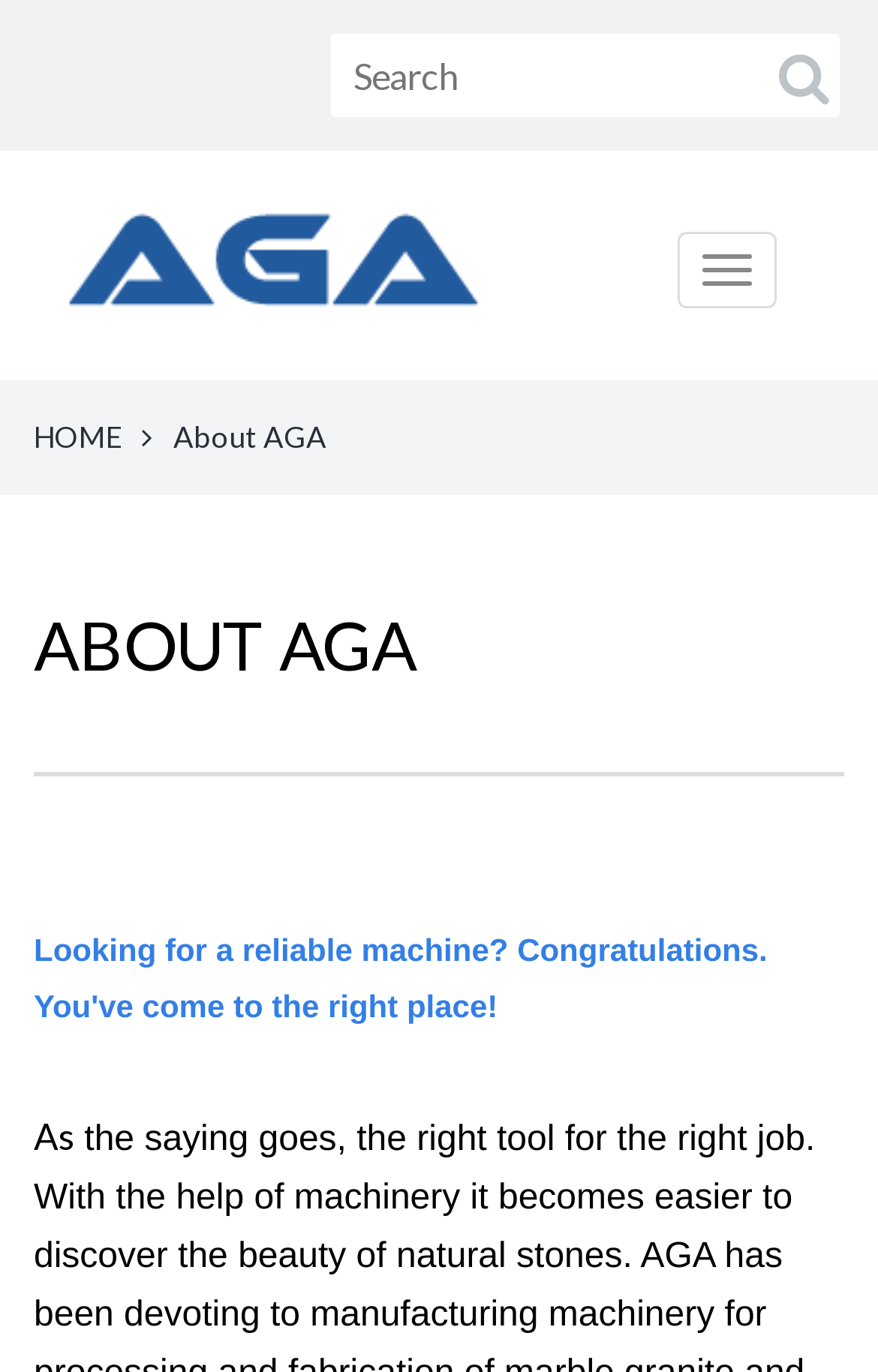Kindly respond to the following question with a single word or a brief phrase: 
What type of products does the company offer?

Stone cutting machines